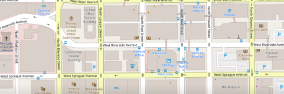What is the purpose of the map?
Provide a fully detailed and comprehensive answer to the question.

The caption states that the map aims to assist the public in navigating to the various offices of Congresswoman Cathy McMorris Rodgers in Spokane and surrounding regions, which suggests that the primary purpose of the map is to aid navigation.